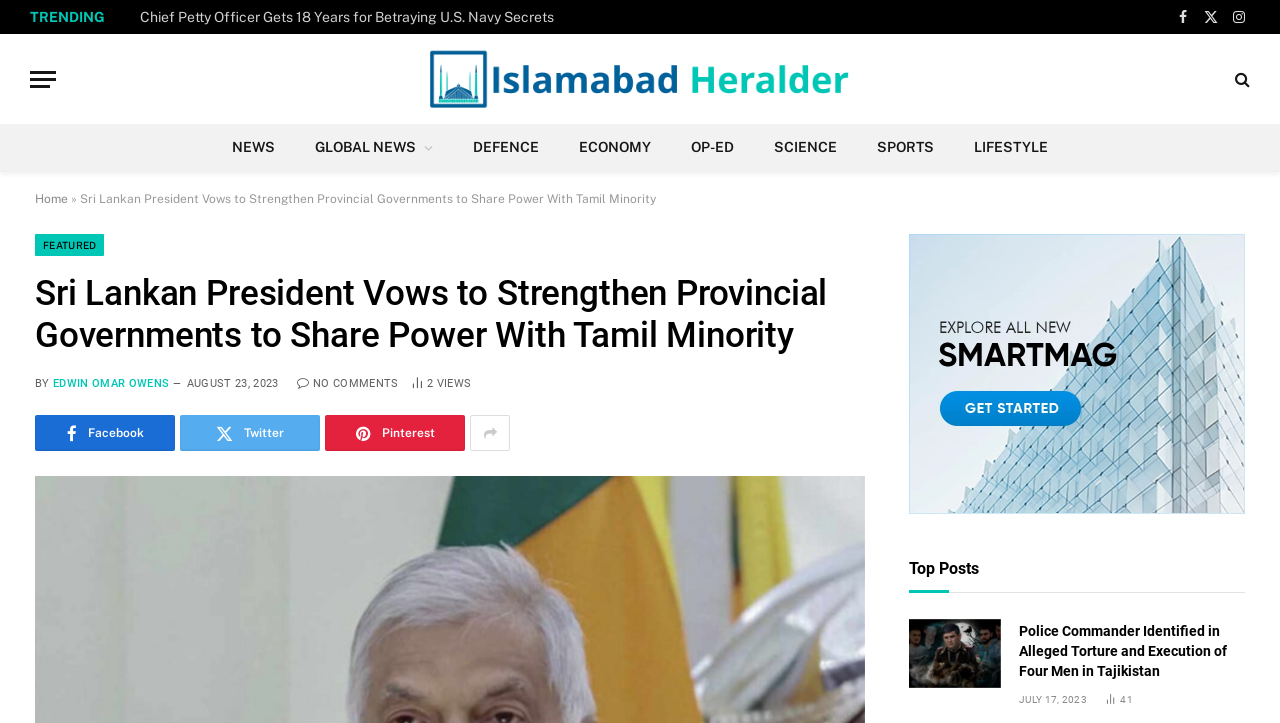How many social media links are present in the top-right corner?
Refer to the image and provide a concise answer in one word or phrase.

3